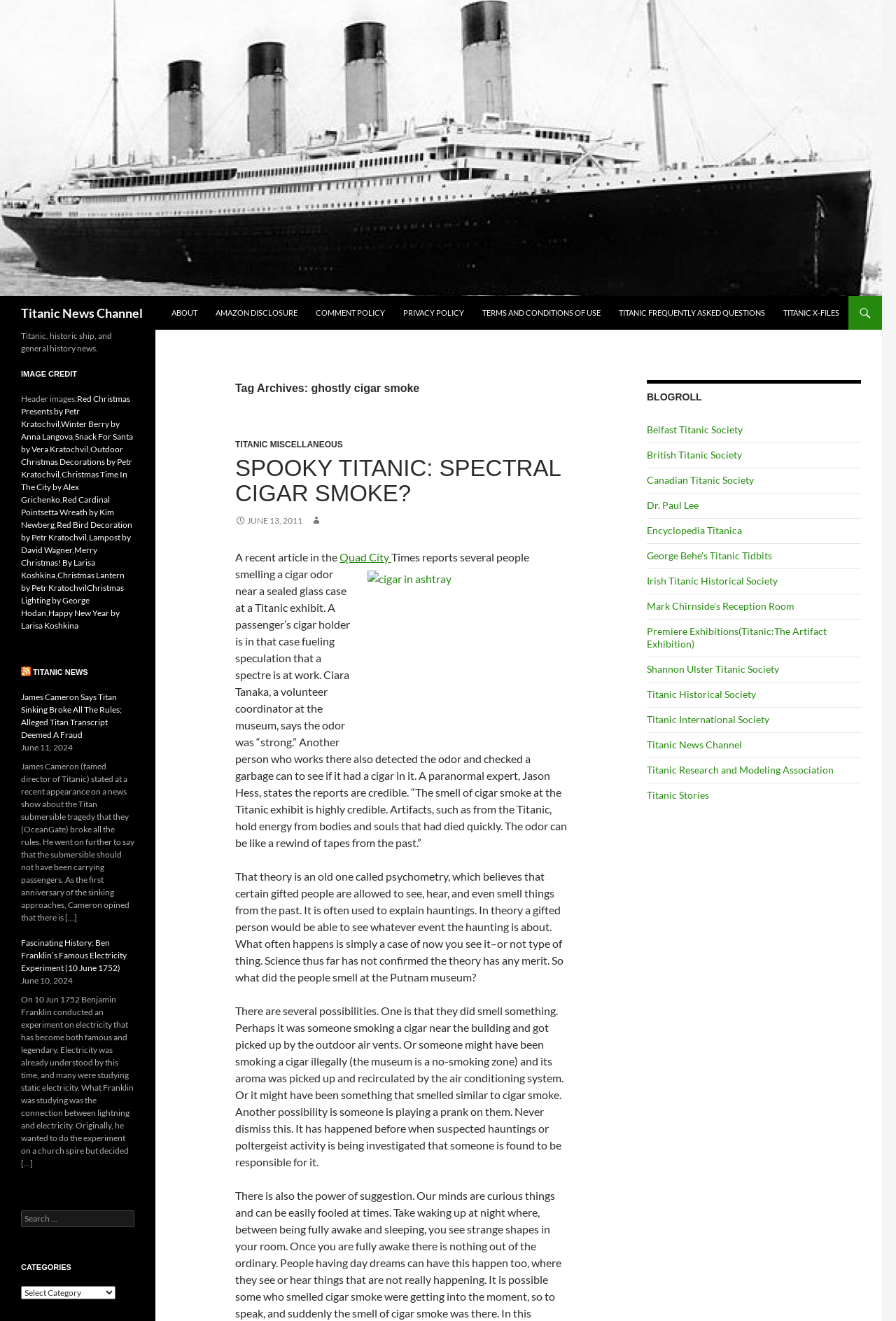Please identify the bounding box coordinates of the area I need to click to accomplish the following instruction: "view product center".

None